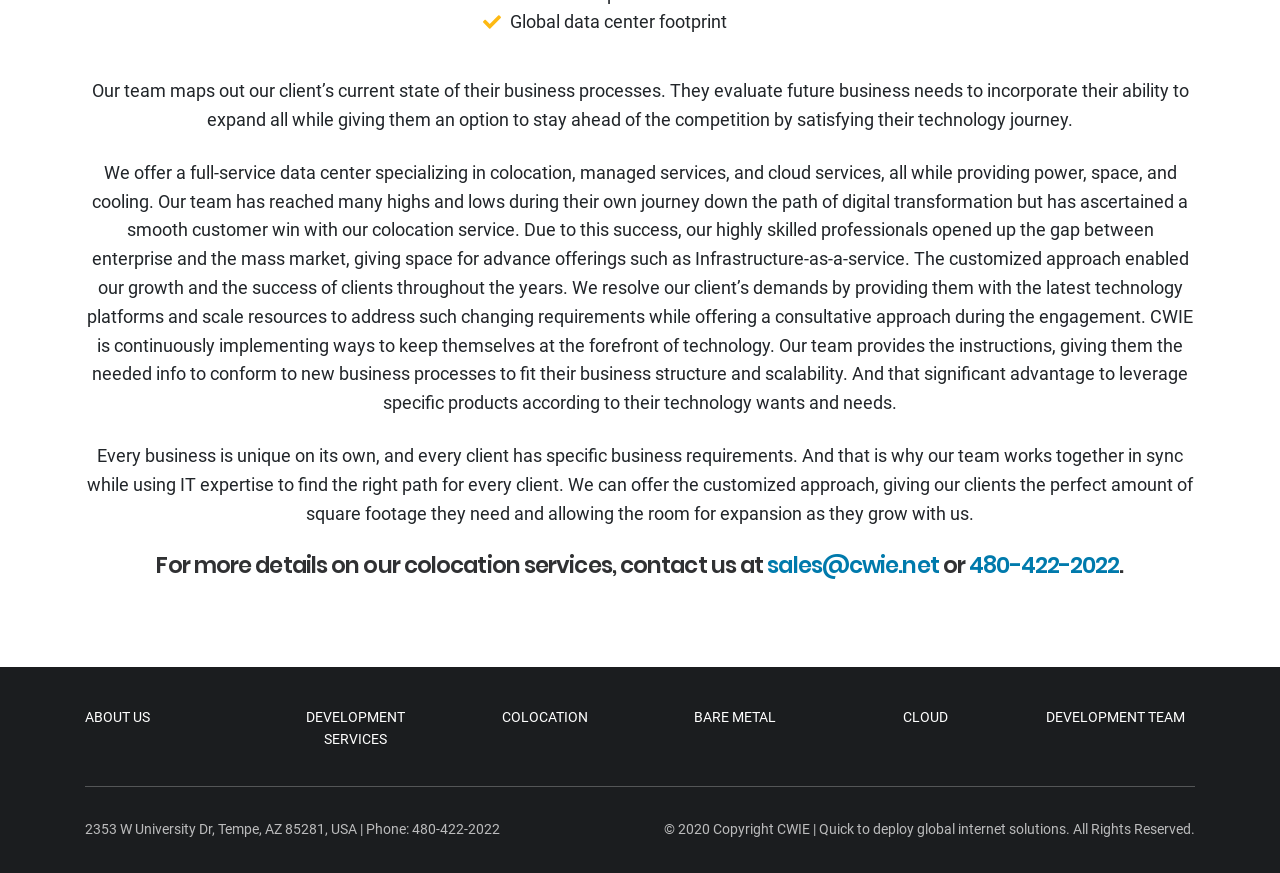Provide the bounding box coordinates in the format (top-left x, top-left y, bottom-right x, bottom-right y). All values are floating point numbers between 0 and 1. Determine the bounding box coordinate of the UI element described as: Cloud

[0.66, 0.801, 0.785, 0.839]